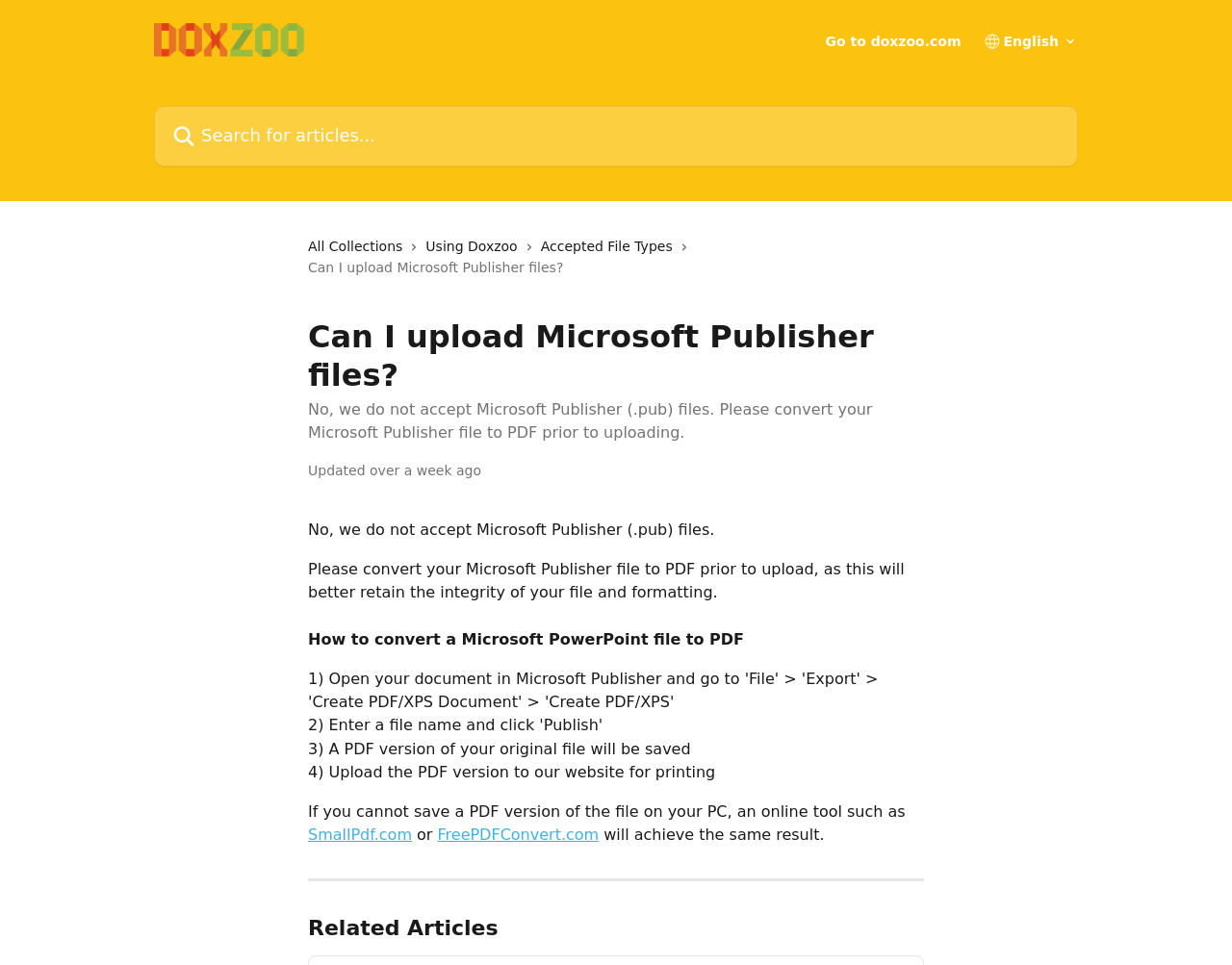What is the recommended format for uploading files? Using the information from the screenshot, answer with a single word or phrase.

PDF